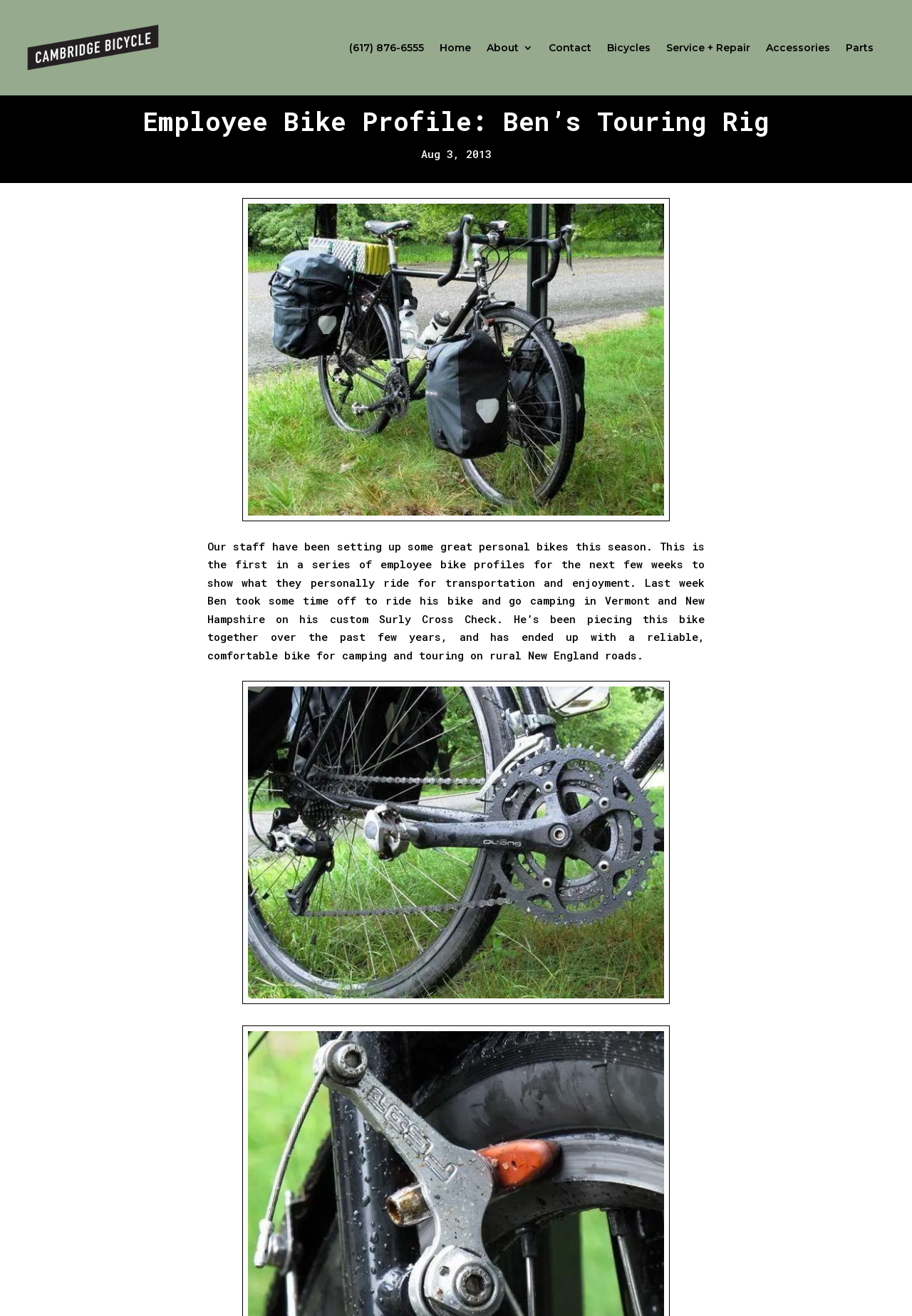Please specify the bounding box coordinates in the format (top-left x, top-left y, bottom-right x, bottom-right y), with all values as floating point numbers between 0 and 1. Identify the bounding box of the UI element described by: Service + Repair

[0.73, 0.032, 0.823, 0.073]